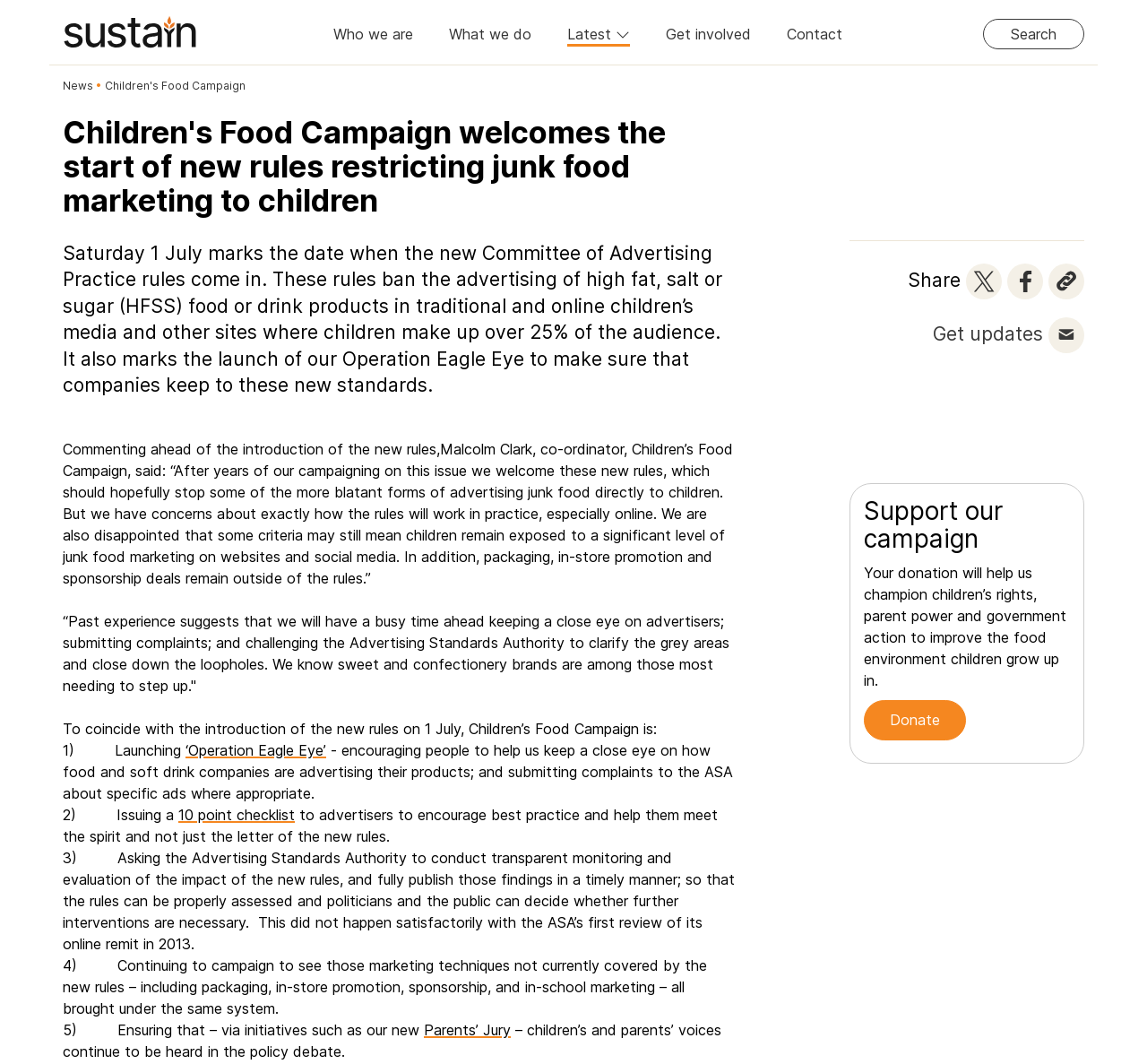Locate the bounding box coordinates of the element's region that should be clicked to carry out the following instruction: "Visit the Sustain website". The coordinates need to be four float numbers between 0 and 1, i.e., [left, top, right, bottom].

[0.055, 0.02, 0.172, 0.037]